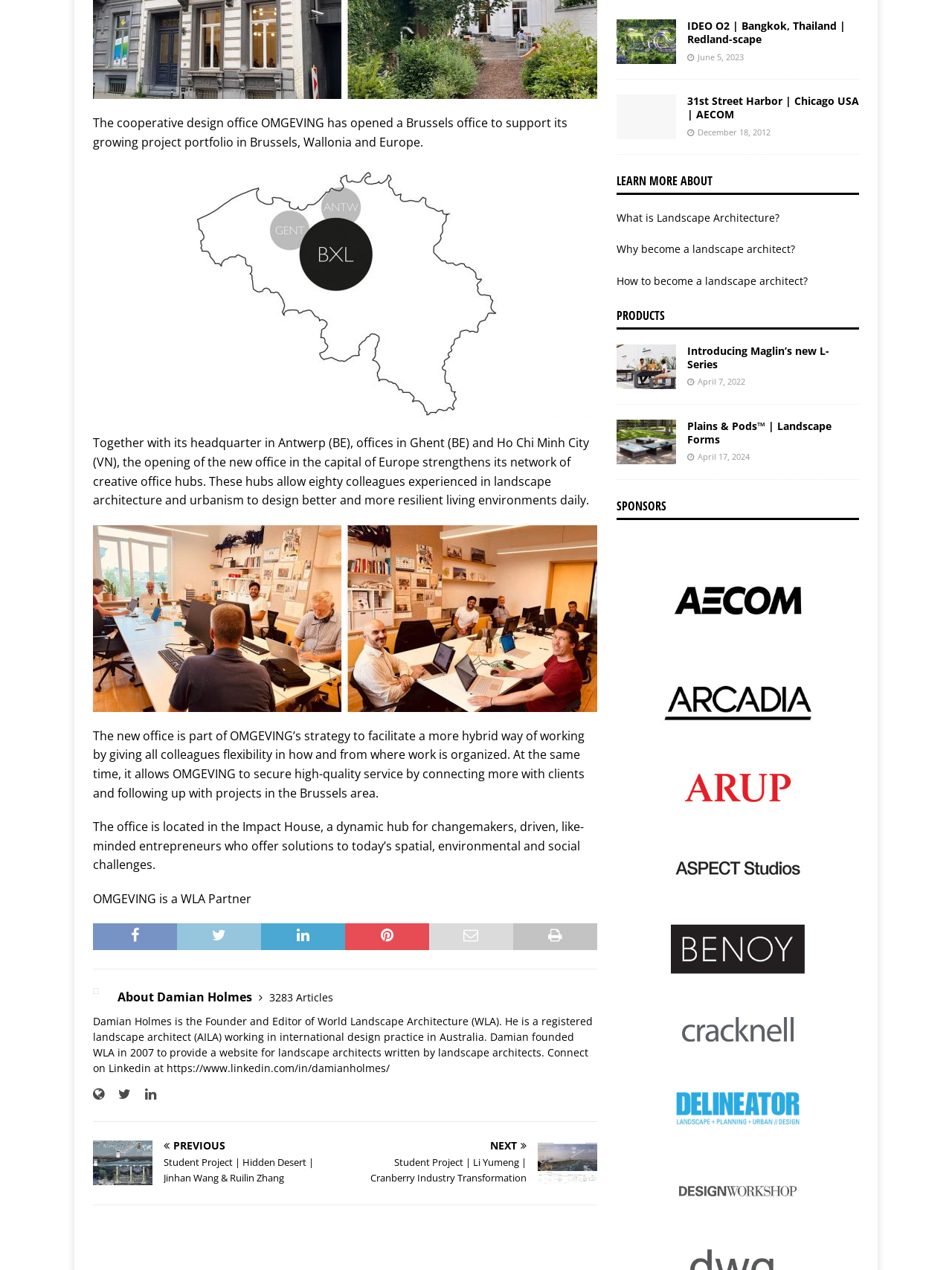Predict the bounding box of the UI element based on the description: "alt="Arcardia"". The coordinates should be four float numbers between 0 and 1, formatted as [left, top, right, bottom].

[0.685, 0.576, 0.865, 0.587]